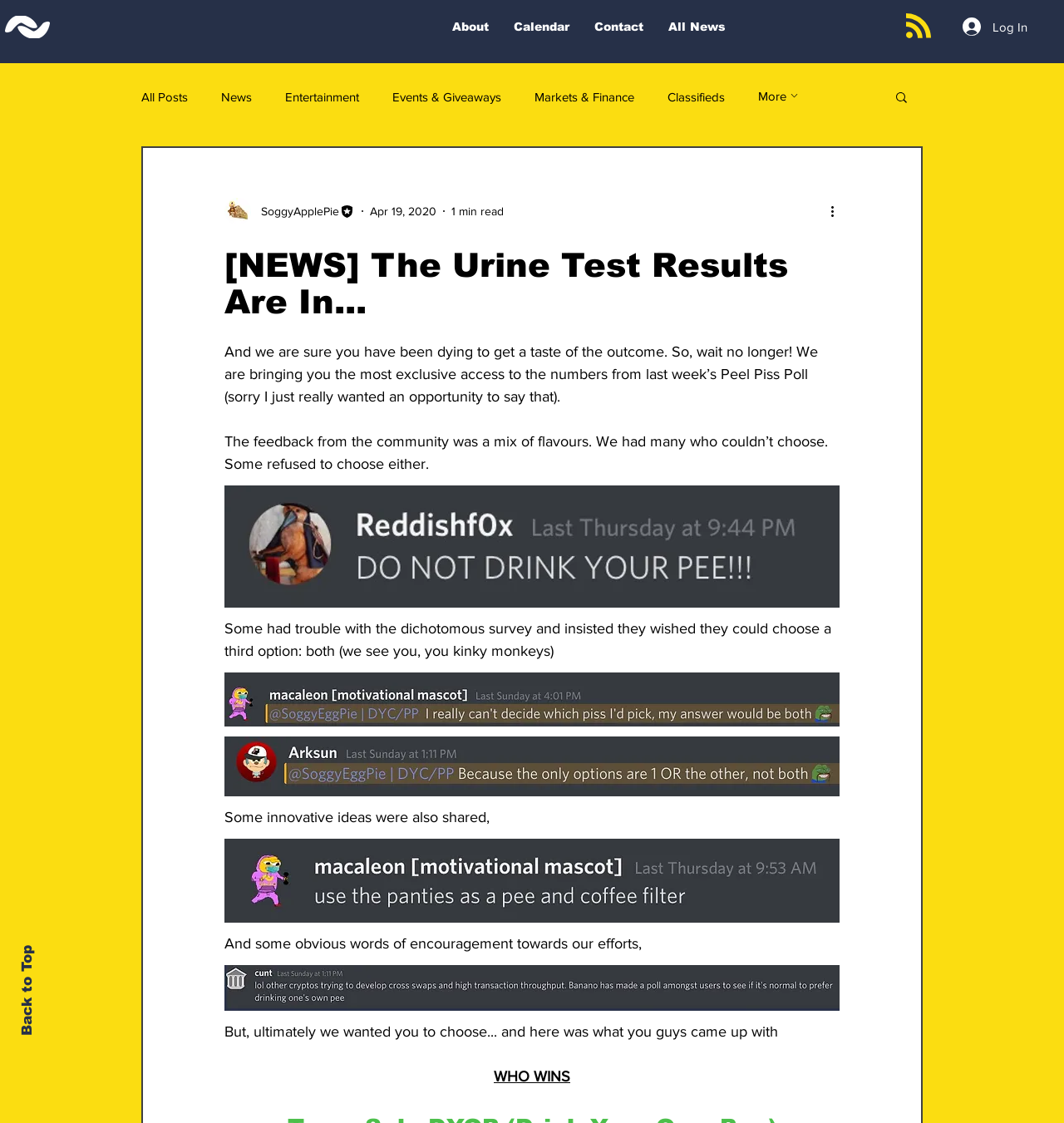Pinpoint the bounding box coordinates of the area that should be clicked to complete the following instruction: "Search for something". The coordinates must be given as four float numbers between 0 and 1, i.e., [left, top, right, bottom].

[0.84, 0.08, 0.855, 0.095]